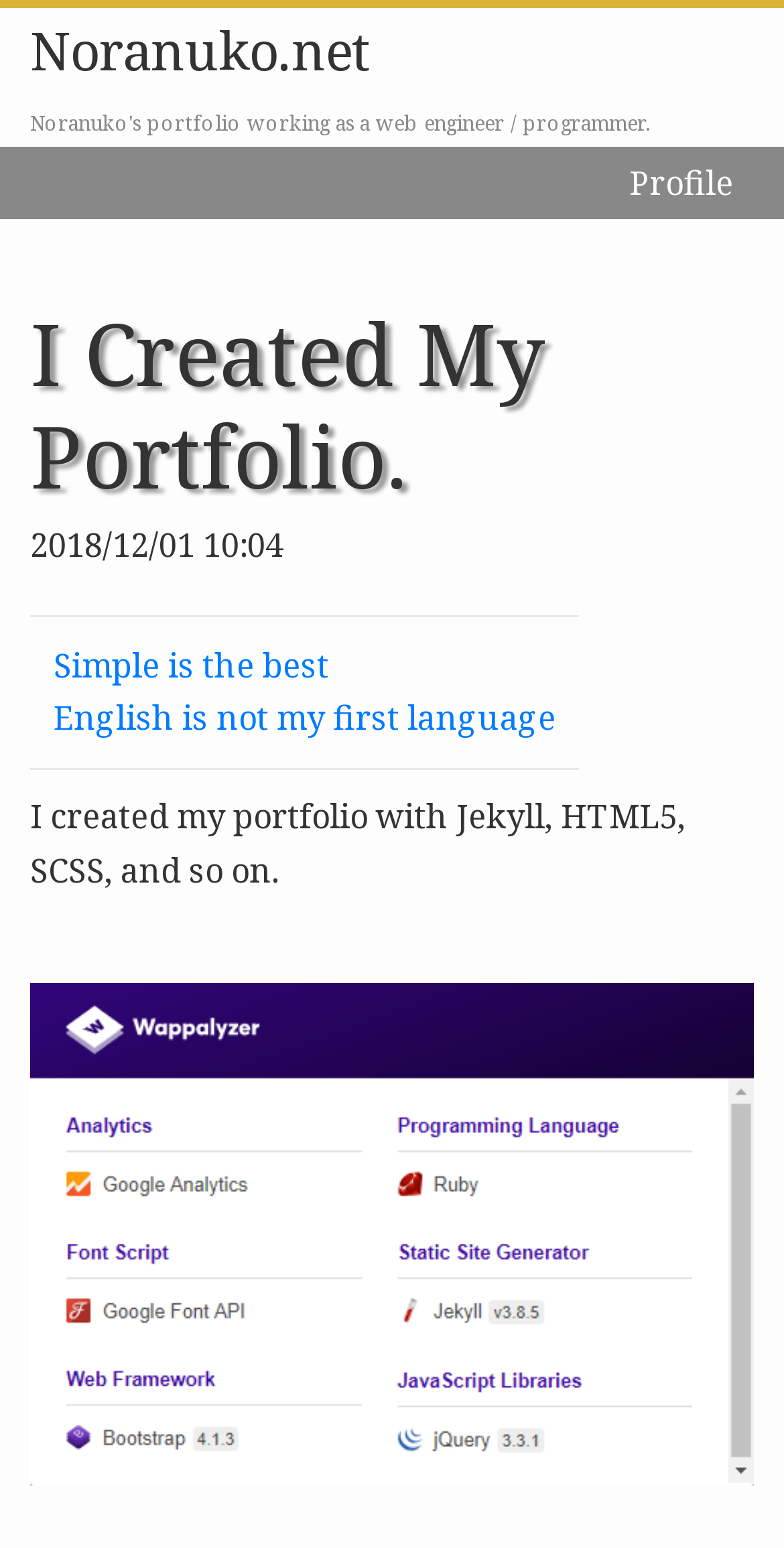What is the image at the bottom of the page?
Craft a detailed and extensive response to the question.

The image at the bottom of the page is Wappalyzer, which is mentioned in the image element with the bounding box coordinates [0.038, 0.635, 0.962, 0.959].